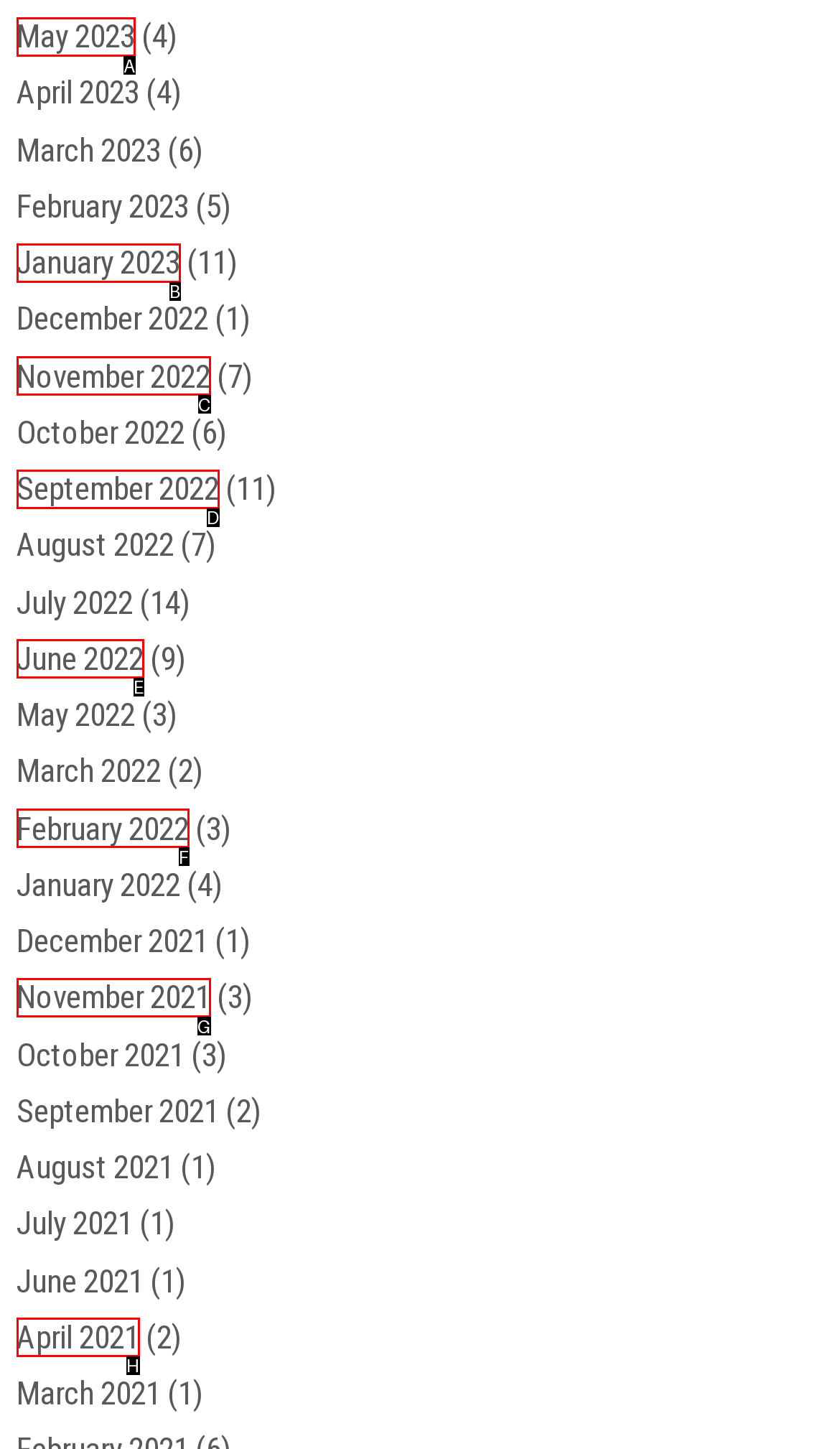To perform the task "View May 2023", which UI element's letter should you select? Provide the letter directly.

A